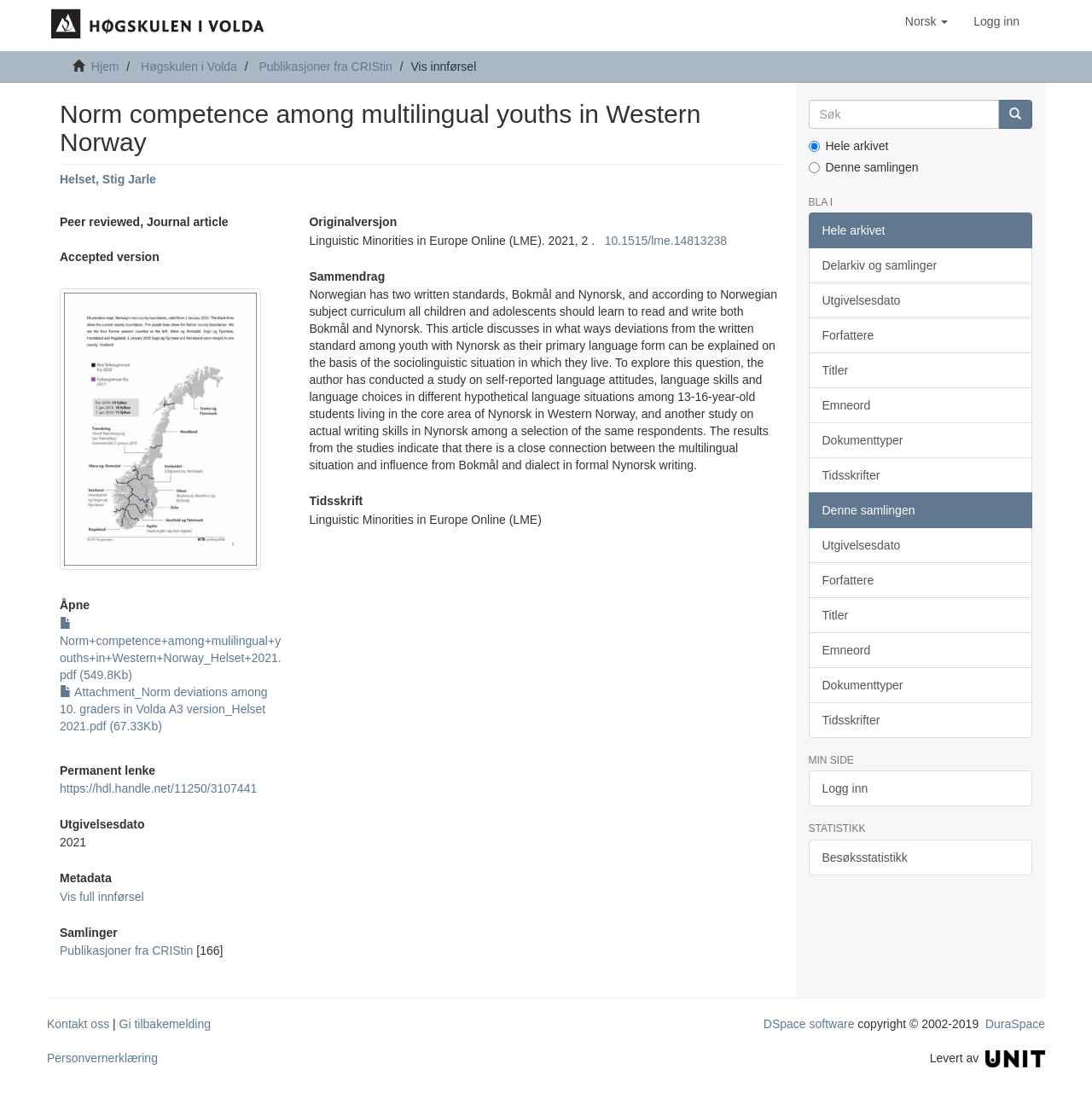Write an exhaustive caption that covers the webpage's main aspects.

This webpage is about a research article titled "Norm competence among multilingual youths in Western Norway" by Helset, Stig Jarle. The page is divided into several sections. At the top, there is a navigation menu with links to "Hjem", "Høgskulen i Volda", and "Publikasjoner fra CRIStin". Below this menu, there is a heading with the title of the article, followed by the author's name and a link to the author's profile.

The main content of the page is divided into two columns. The left column contains metadata about the article, including the publication date, a summary of the article, and links to download the article in PDF format. There is also an image thumbnail of the article. The right column contains a search box and a list of filters, including "Hele arkivet", "Denne samlingen", and various categories such as "Utgivelsesdato", "Forfattere", and "Titler".

Below the main content, there are several sections, including "BLA I", "MIN SIDE", and "STATISTIKK", which contain links to related pages and statistics. At the bottom of the page, there is a footer section with links to "Kontakt oss", "Gi tilbakemelding", and "Personvernerklæring", as well as a copyright notice and a link to the DSpace software used to power the site.